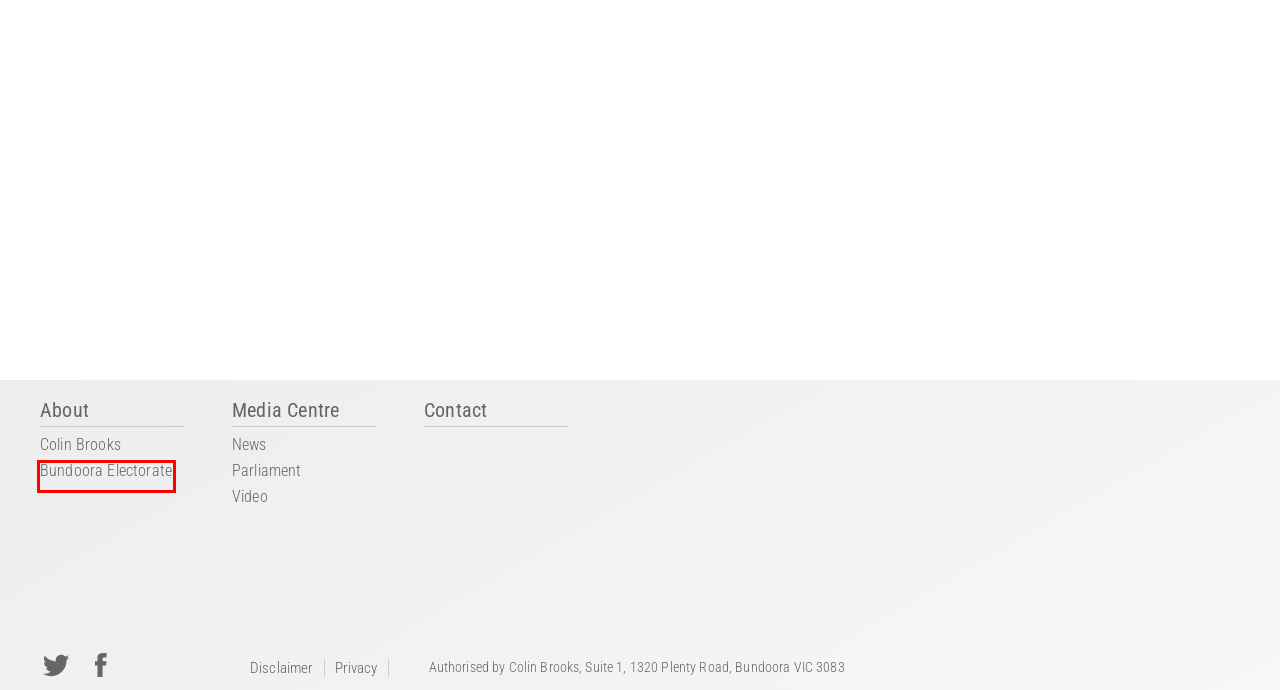Take a look at the provided webpage screenshot featuring a red bounding box around an element. Select the most appropriate webpage description for the page that loads after clicking on the element inside the red bounding box. Here are the candidates:
A. Privacy | Colin Brooks MP
B. Parliament | Colin Brooks MP
C. Videos | Colin Brooks MP
D. Disclaimer | Colin Brooks MP
E. Contact | Colin Brooks MP
F. Bundoora Electorate | Colin Brooks MP
G. News | Colin Brooks MP
H. Colin Brooks | Colin Brooks MP

F